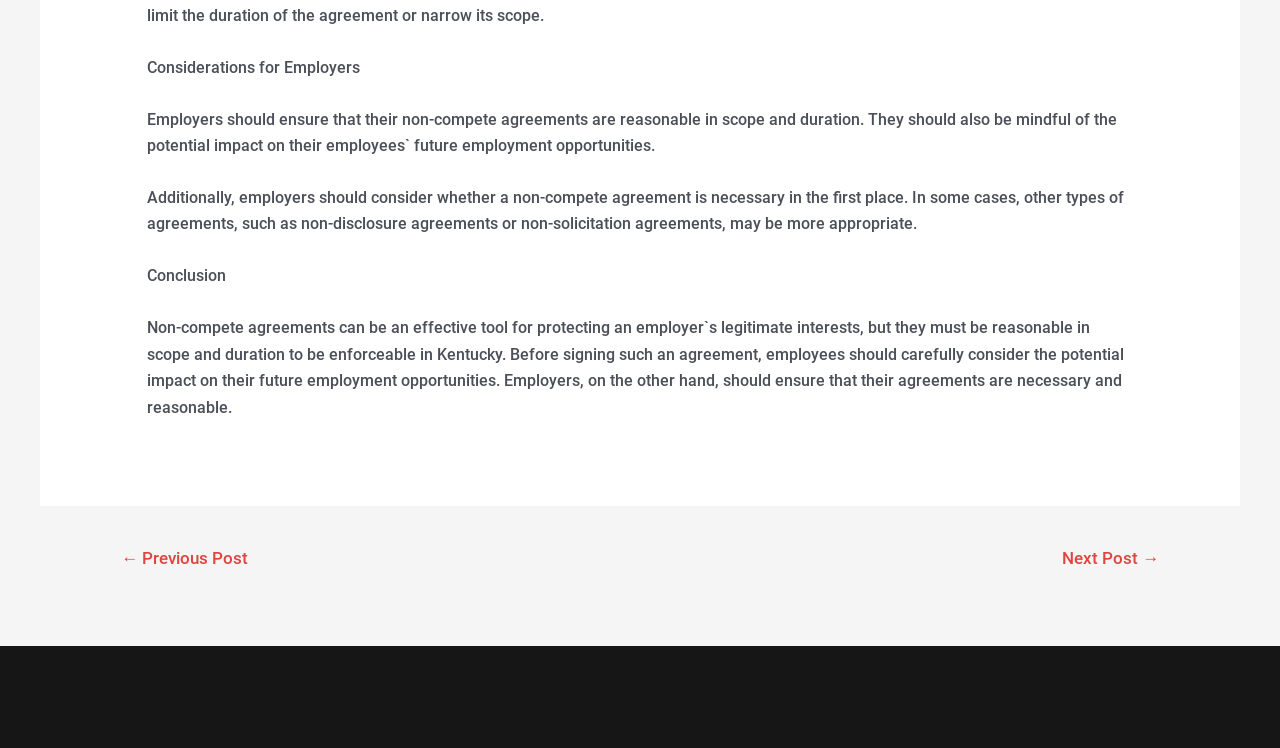What is the main topic of this webpage?
Use the image to answer the question with a single word or phrase.

Non-compete agreements